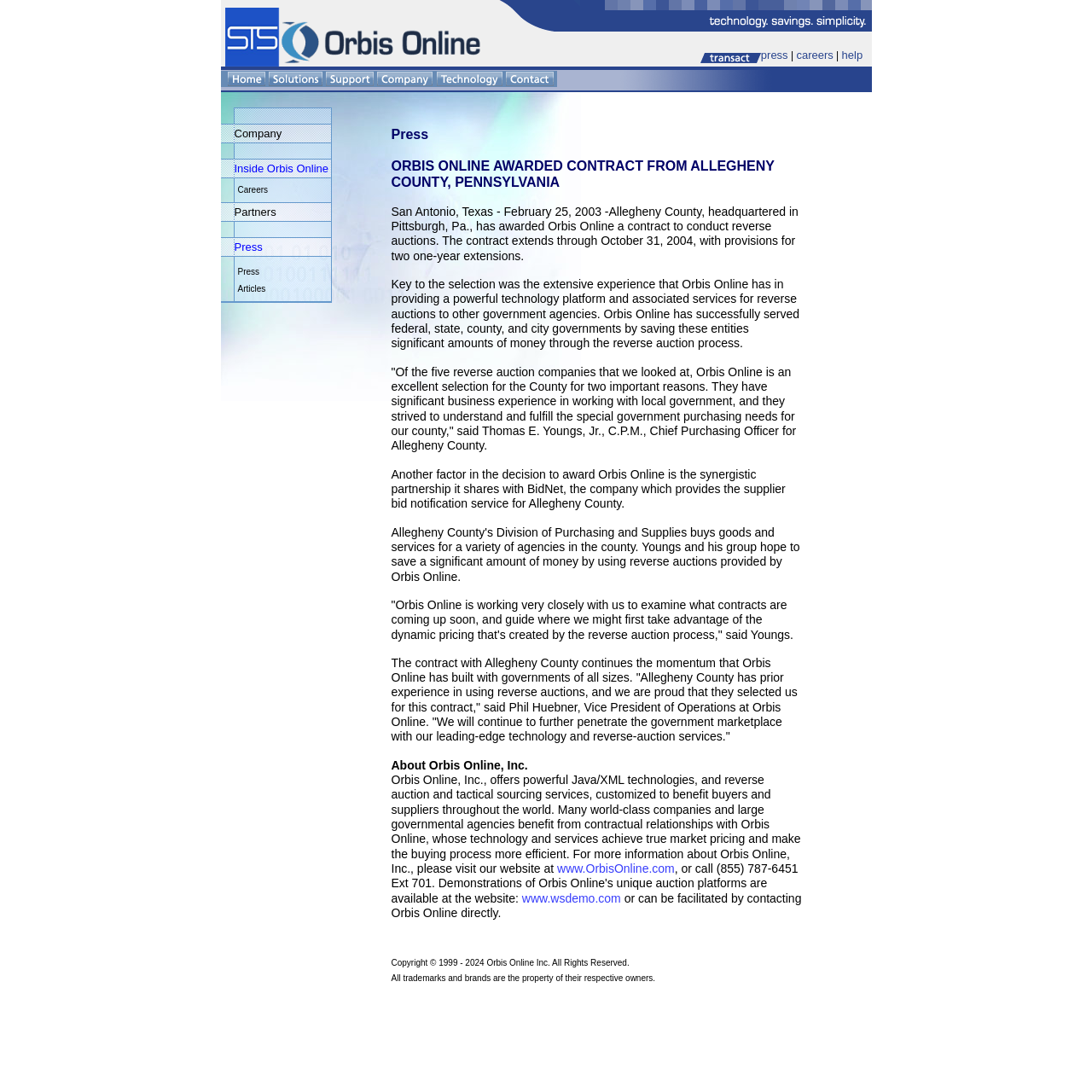Pinpoint the bounding box coordinates of the clickable element needed to complete the instruction: "read the news about Orbis Online awarded contract". The coordinates should be provided as four float numbers between 0 and 1: [left, top, right, bottom].

[0.202, 0.084, 0.532, 0.367]